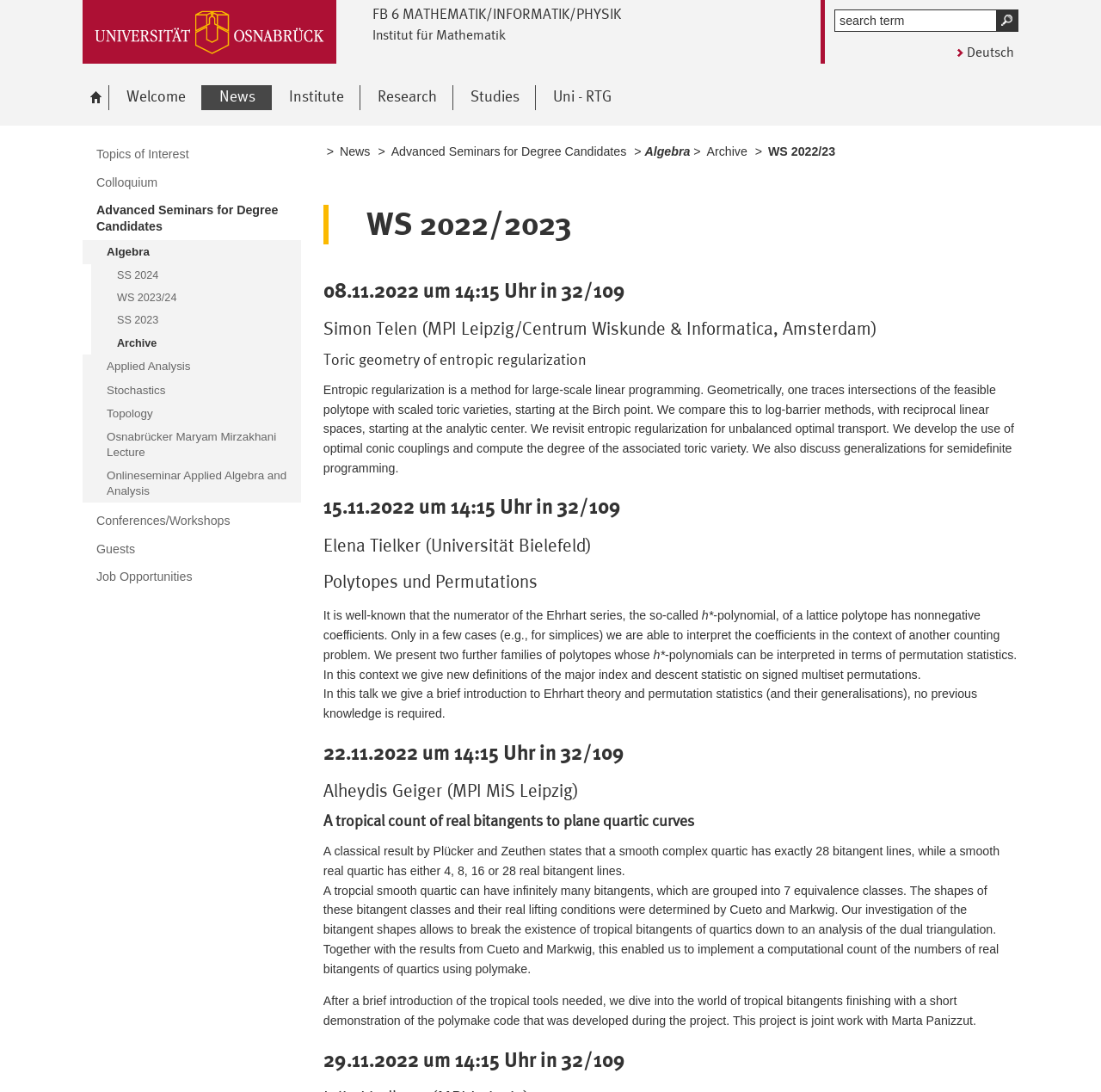Determine the bounding box coordinates for the HTML element mentioned in the following description: "alt="Link to homepage: Osnabrück University"". The coordinates should be a list of four floats ranging from 0 to 1, represented as [left, top, right, bottom].

[0.075, 0.0, 0.338, 0.058]